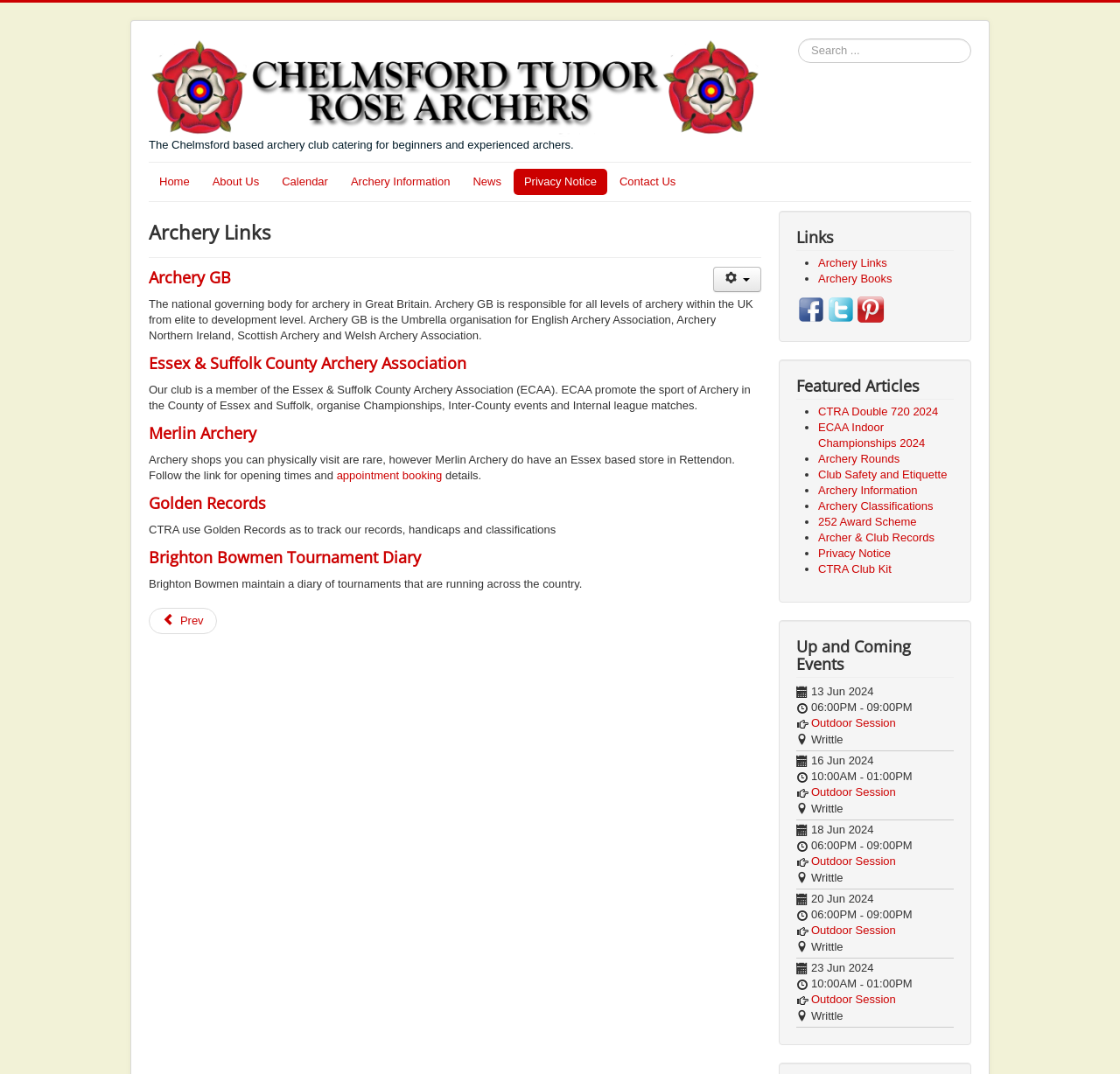Illustrate the webpage's structure and main components comprehensively.

The webpage is about Chelmsford Tudor Rose Archers (CTRA), a Chelmsford-based archery club catering to beginners and experienced archers. At the top, there is a logo and a link to the club's homepage. A search bar is located on the top right corner.

Below the search bar, there is a navigation menu with links to various pages, including Home, About Us, Calendar, Archery Information, News, and Contact Us.

The main content area is divided into several sections. The first section is titled "Archery Links" and contains links to external websites, including Archery GB, Essex & Suffolk County Archery Association, Merlin Archery, Golden Records, and Brighton Bowmen Tournament Diary. Each link is accompanied by a brief description of the organization or resource.

The next section is titled "Links" and contains a list of links to other archery-related resources, including Archery Books.

Below that, there is a section titled "Featured Articles" with a list of links to articles about various archery-related topics, including the CTRA Double 720 2024, ECAA Indoor Championships 2024, Archery Rounds, Club Safety and Etiquette, and more.

The final section is titled "Up and Coming Events" and contains a table listing upcoming events, including outdoor sessions at Writtle. Each event is listed with its date, time, and location.

Throughout the page, there are several headings and subheadings that help organize the content and provide a clear structure to the page.